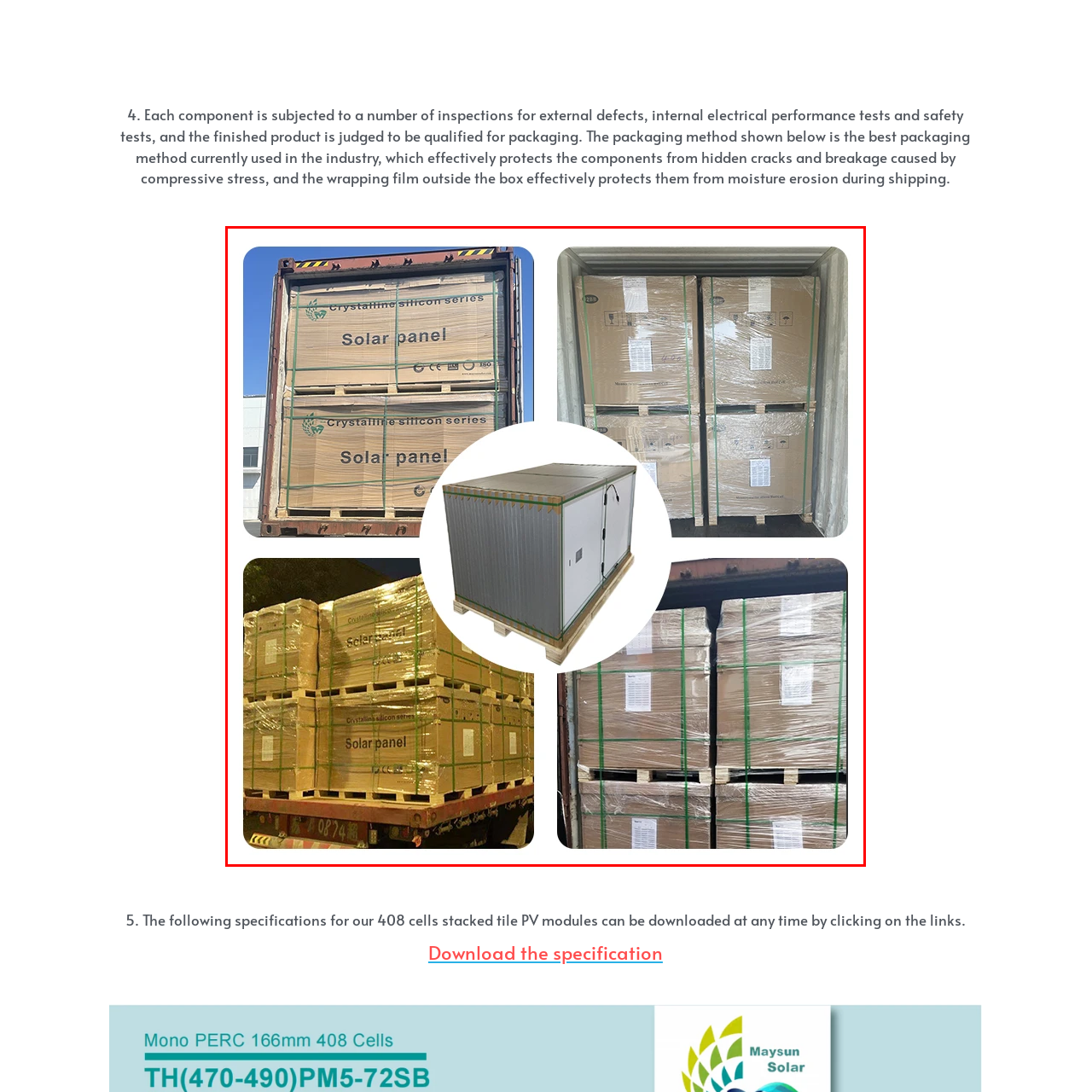Analyze and describe the image content within the red perimeter in detail.

The image showcases a comprehensive view of packaging and storage of solar panels, emphasizing the robust methods used to ensure product safety during transit. At the center, a well-constructed storage unit exhibits a sleek design, likely intended for secure handling and protection of solar panel components. Surrounding this central image are additional visuals of packaged solar panels, clearly labeled and bound with protective wrapping to prevent moisture damage and potential breakage. The boxes are stacked neatly in different orientations, displaying the meticulous care taken in packaging, crucial for preserving the integrity of each unit. This presentation illustrates the industry’s commitment to quality and safety in their packaging techniques, a vital aspect of the supply chain for solar energy solutions.